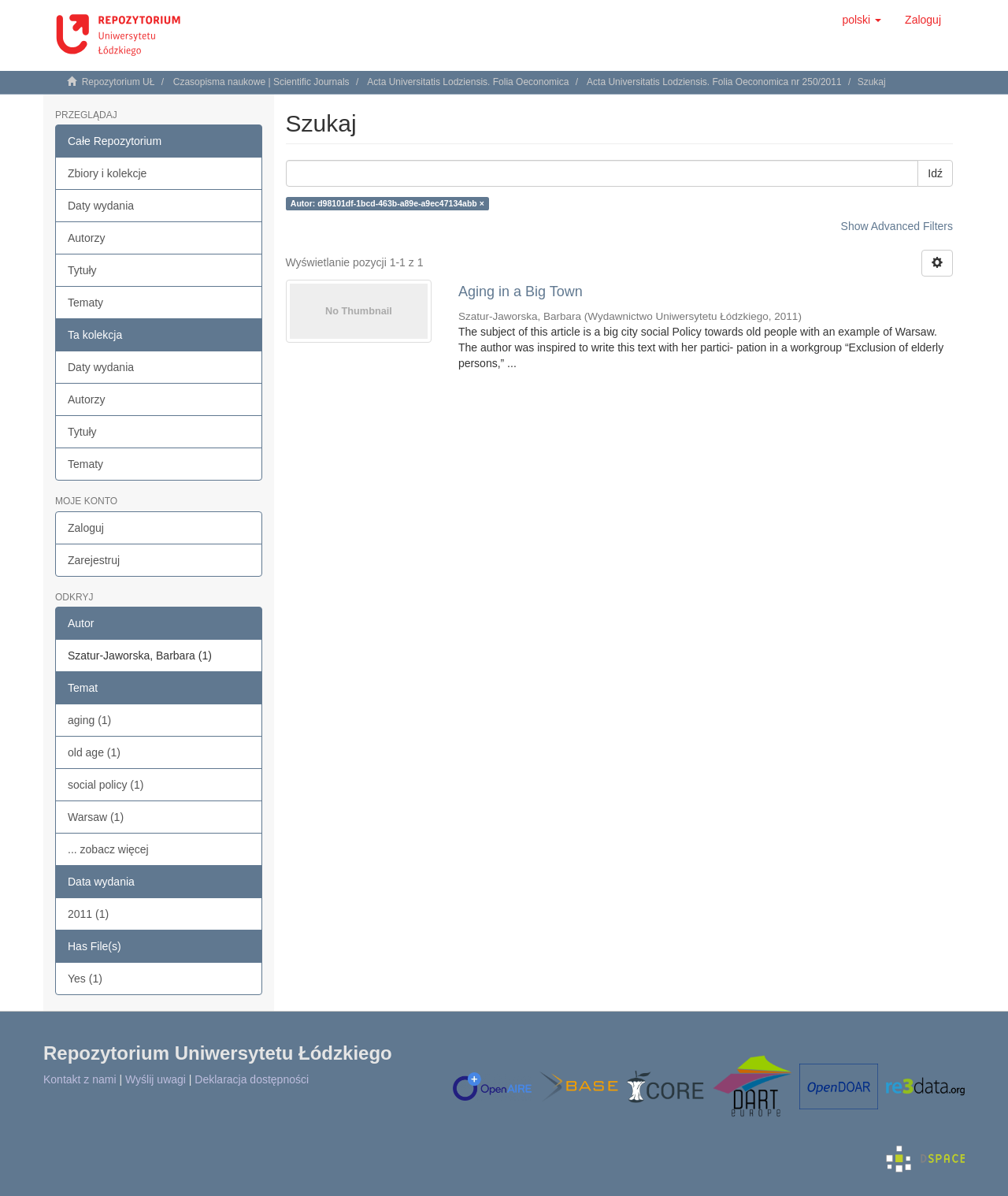How many search filters are available?
Based on the visual information, provide a detailed and comprehensive answer.

I counted the number of links under the 'Szukaj' heading, which are 'Autorzy', 'Tytuły', 'Tematy', 'Daty wydania', and 'Zbiory i kolekcje', and found that there are 5 search filters available.